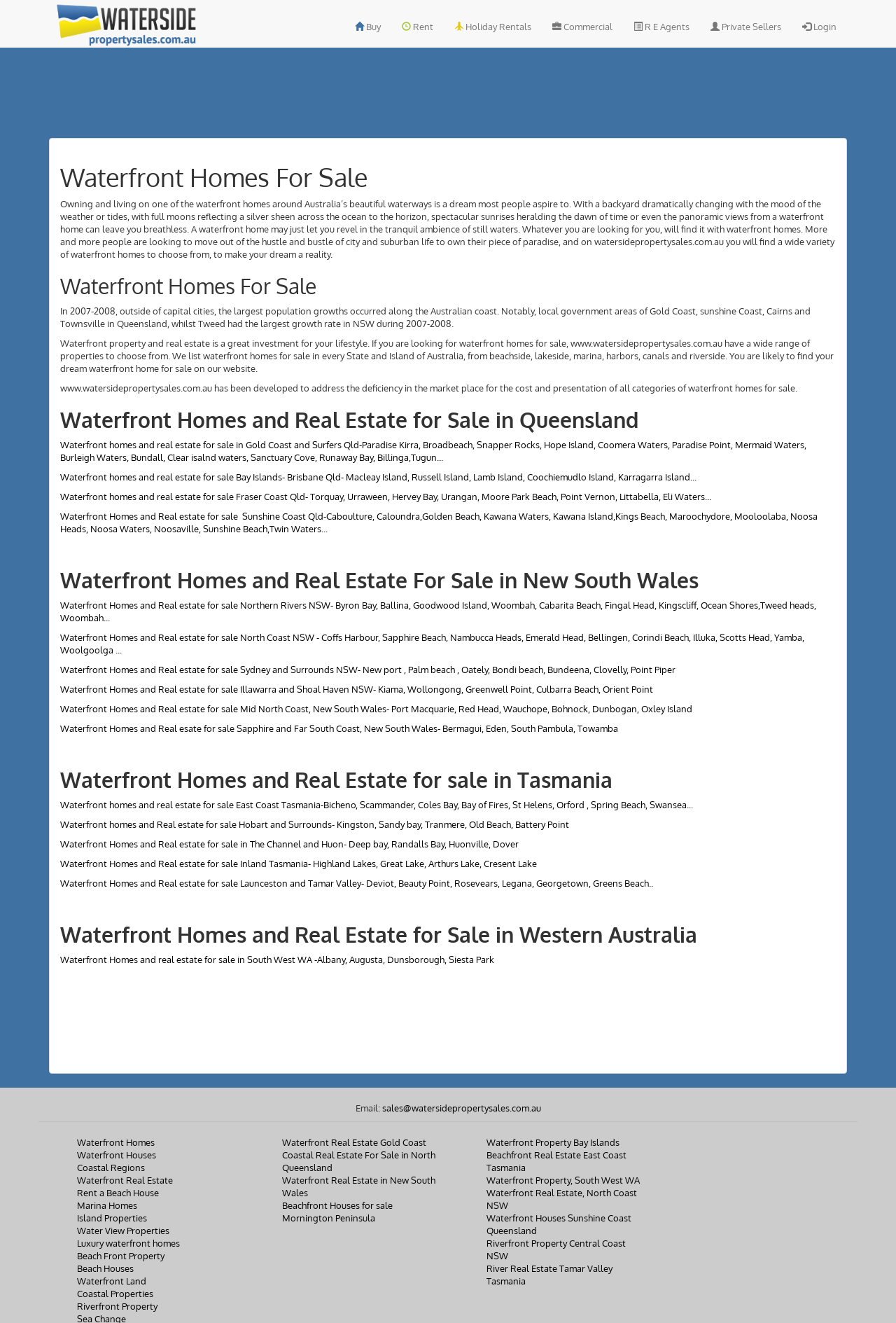Create a detailed narrative of the webpage’s visual and textual elements.

This webpage is a real estate website specializing in waterfront properties in Australia. At the top, there is a logo and a navigation menu with links to various sections, including "Buy", "Rent", "Holiday Rentals", "Commercial", "R E Agents", "Private Sellers", and "Login". 

Below the navigation menu, there is a heading that reads "Waterfront Homes- Australia’s Real Estate site for listing waterfront homes, beach front houses, water-view properties and all types of coastal real estate, land, businesses and homes for sale, rent or lease". 

The main content of the webpage is divided into sections, each focusing on a specific region in Australia, including Queensland, New South Wales, Tasmania, and Western Australia. Each section lists various waterfront properties for sale, including beachfront houses, coastal regions, marina homes, island properties, and waterfront land. 

There are also several paragraphs of text that describe the benefits of owning a waterfront home, the growth of coastal populations, and the website's purpose in providing a platform for buyers and sellers of waterfront properties. 

At the bottom of the webpage, there is a section with links to various categories of waterfront properties, including luxury waterfront homes, beach front property, and riverfront property. There is also a contact email address and several links to specific regions, such as the Gold Coast, Mornington Peninsula, and South West WA.